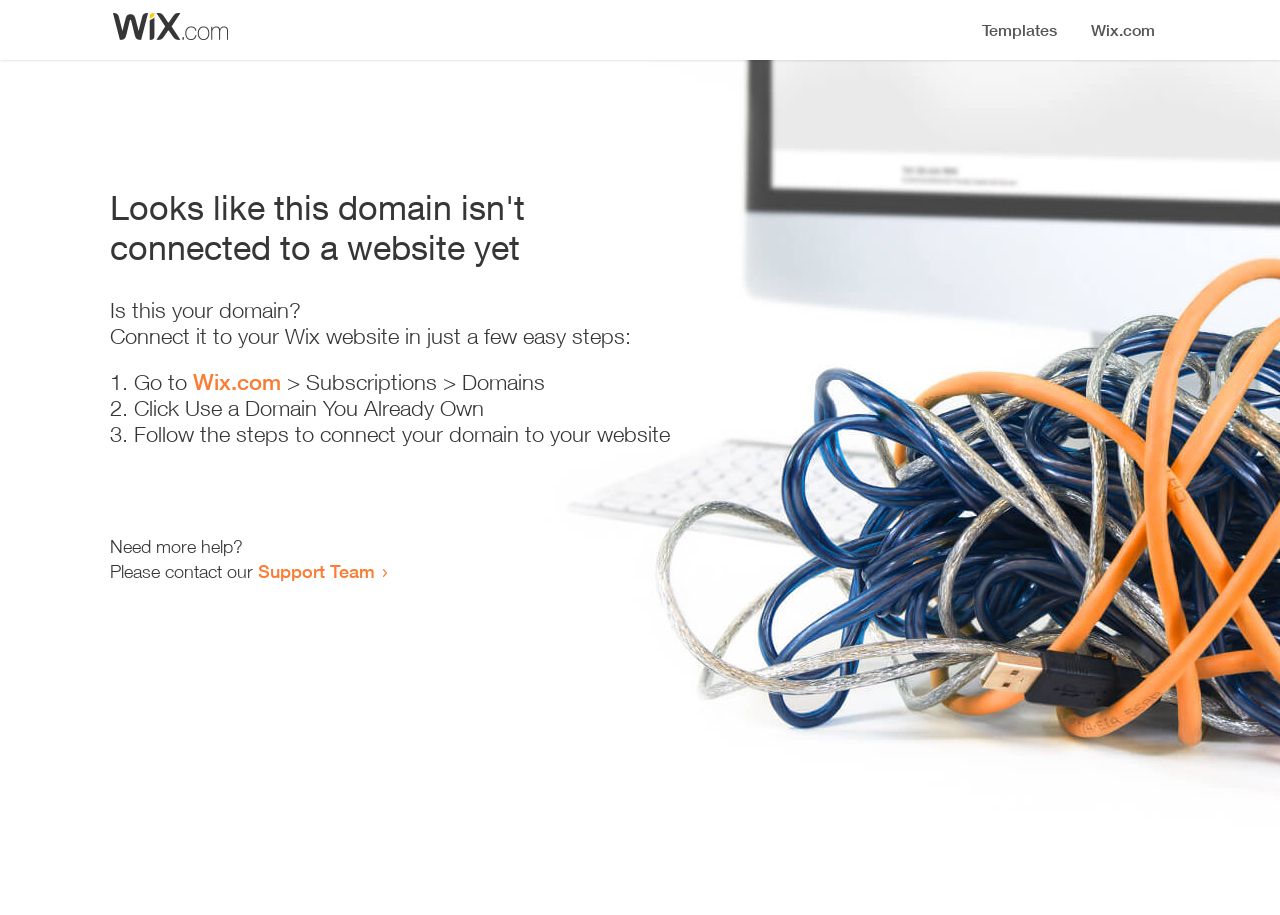Identify the bounding box of the HTML element described as: "Wix.com".

[0.151, 0.403, 0.22, 0.432]